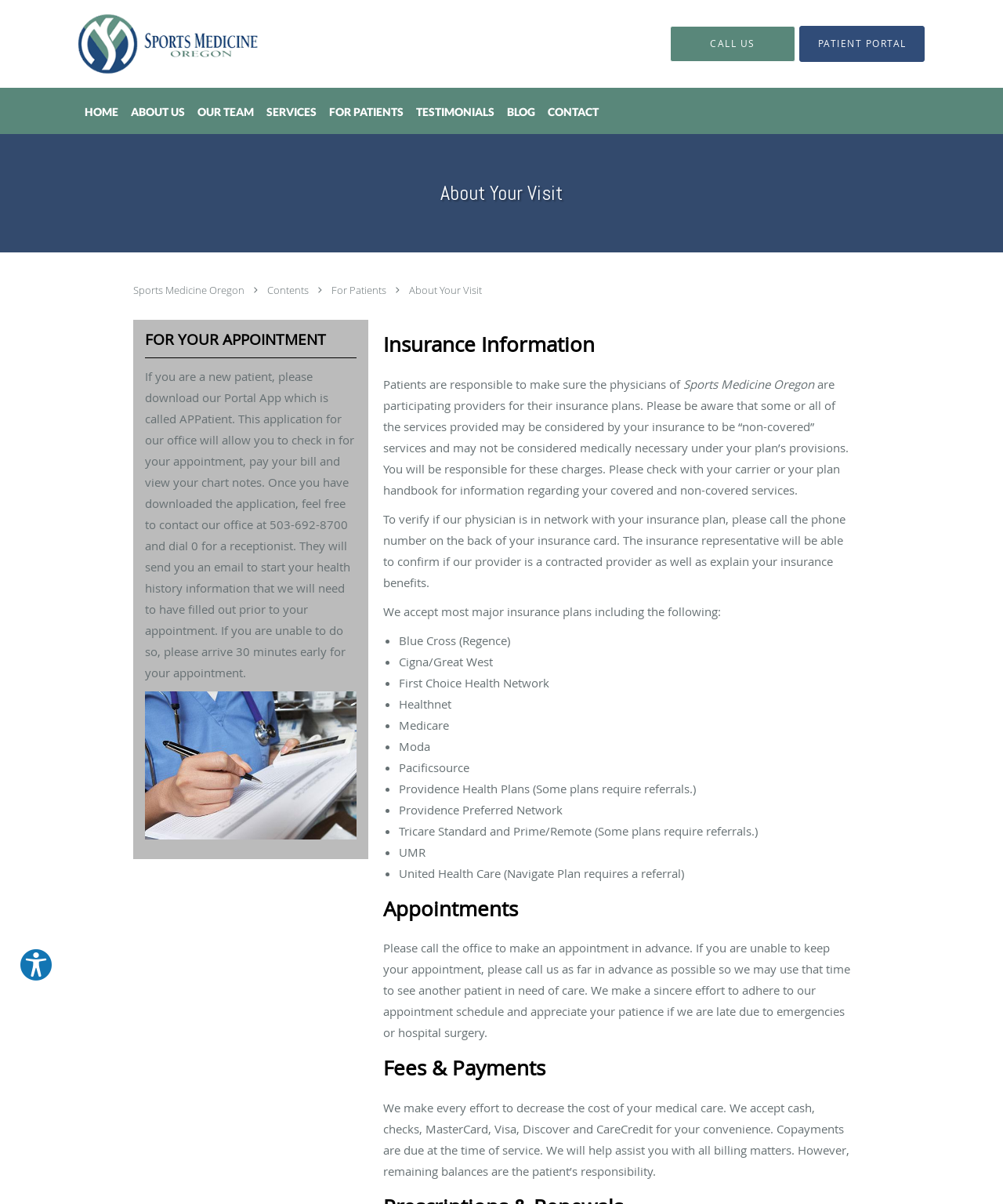Give a one-word or one-phrase response to the question: 
What is the name of the application for new patients to check in?

APPatient